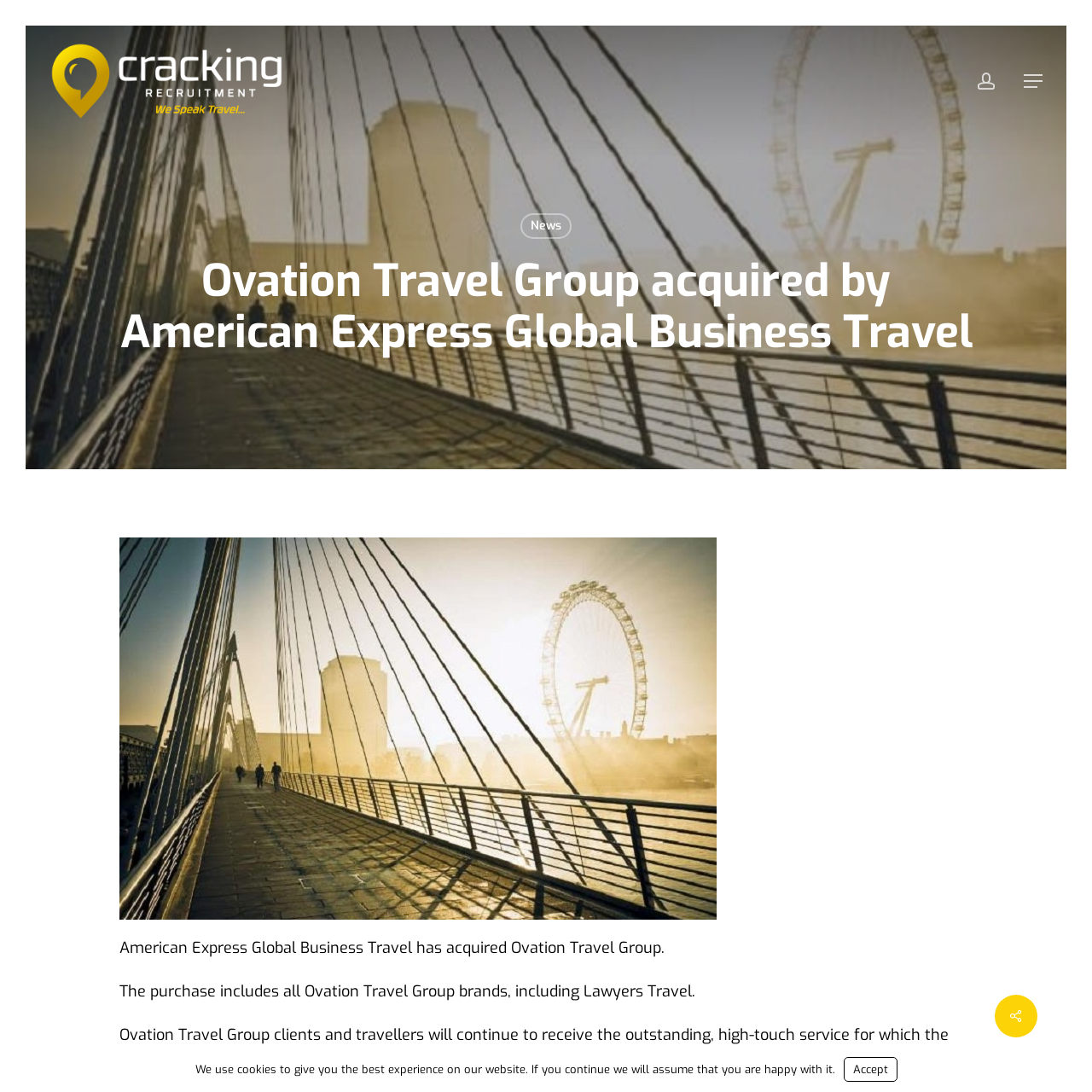Based on the description "Content Jobs", find the bounding box of the specified UI element.

None